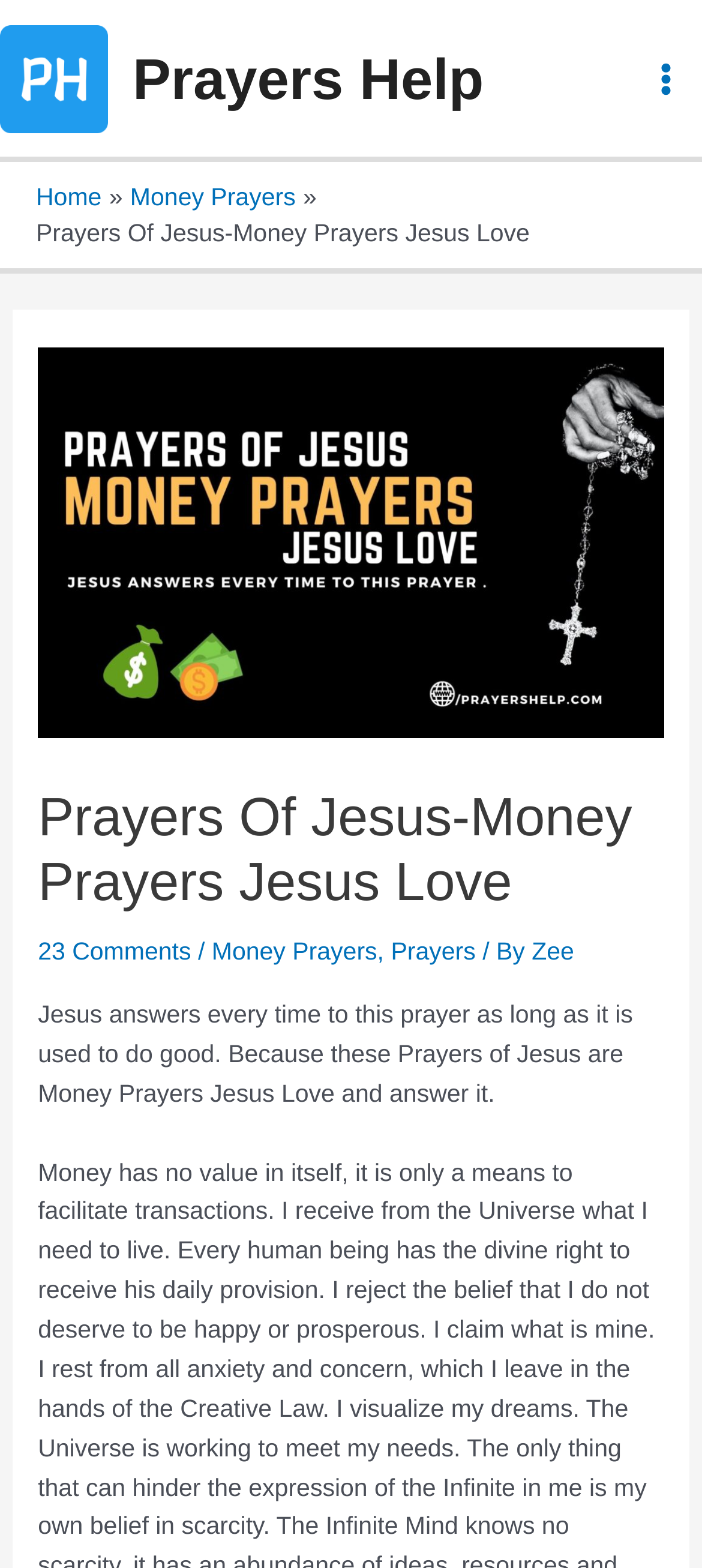Answer the question with a brief word or phrase:
How many comments are there on this page?

23